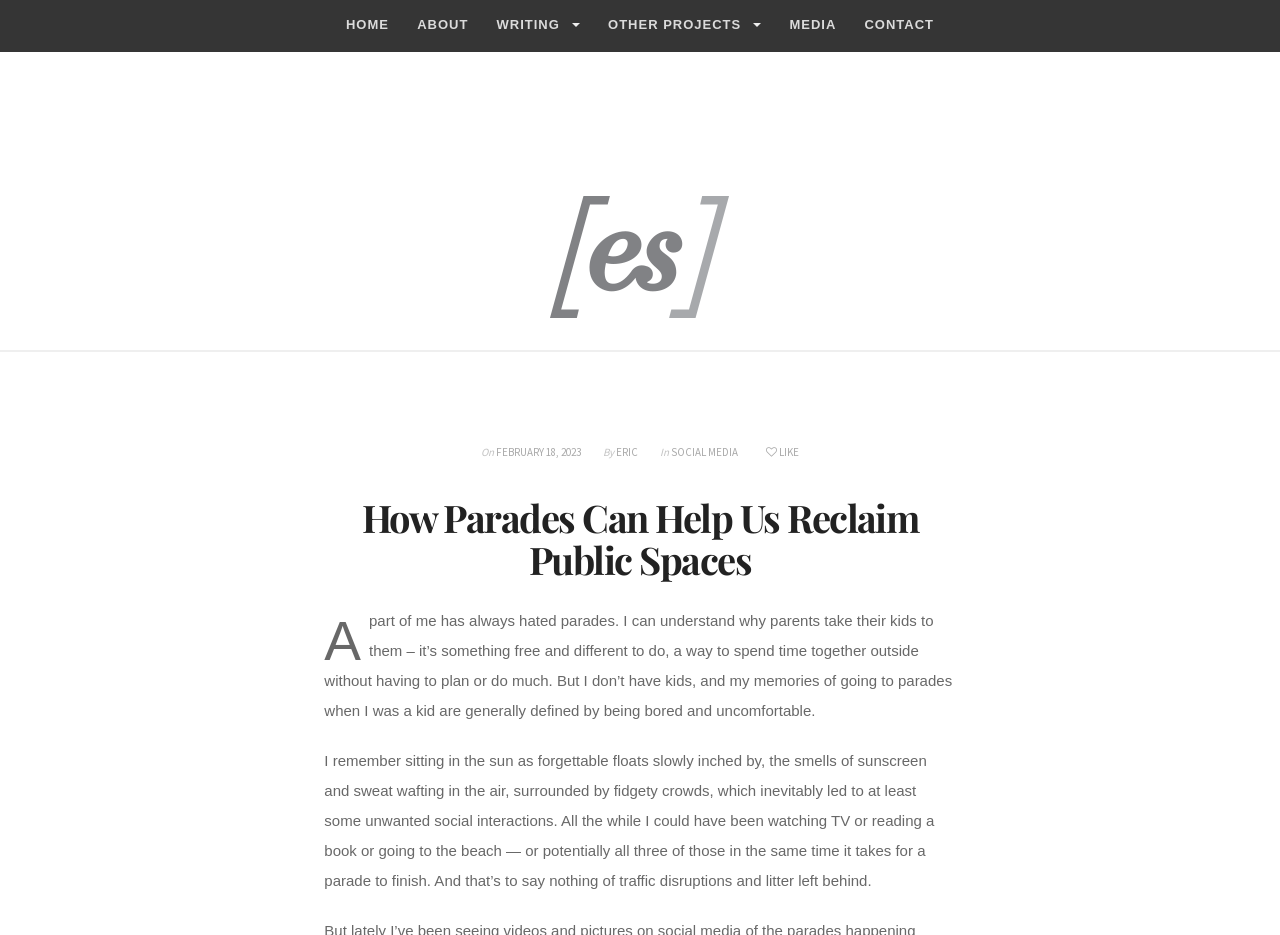Specify the bounding box coordinates of the region I need to click to perform the following instruction: "go to home page". The coordinates must be four float numbers in the range of 0 to 1, i.e., [left, top, right, bottom].

[0.27, 0.0, 0.304, 0.055]